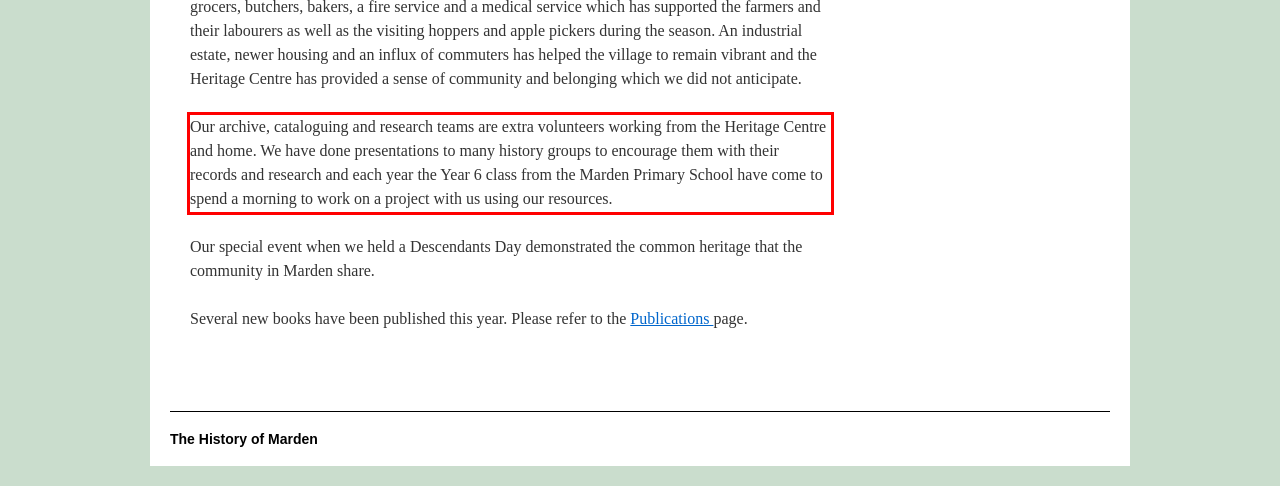Please examine the webpage screenshot containing a red bounding box and use OCR to recognize and output the text inside the red bounding box.

Our archive, cataloguing and research teams are extra volunteers working from the Heritage Centre and home. We have done presentations to many history groups to encourage them with their records and research and each year the Year 6 class from the Marden Primary School have come to spend a morning to work on a project with us using our resources.